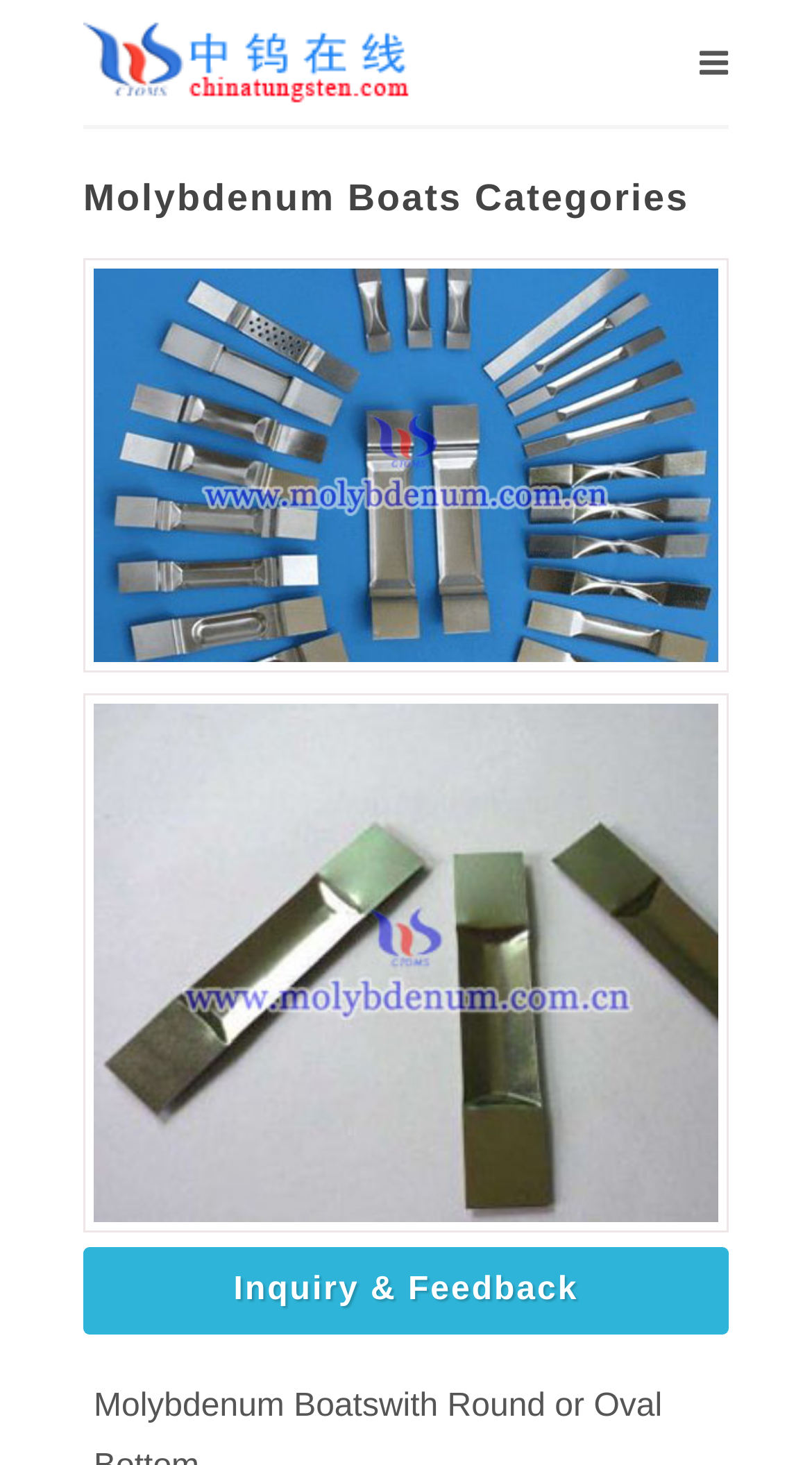Find the bounding box coordinates for the UI element that matches this description: "alt="Logo"".

[0.103, 0.0, 0.505, 0.085]